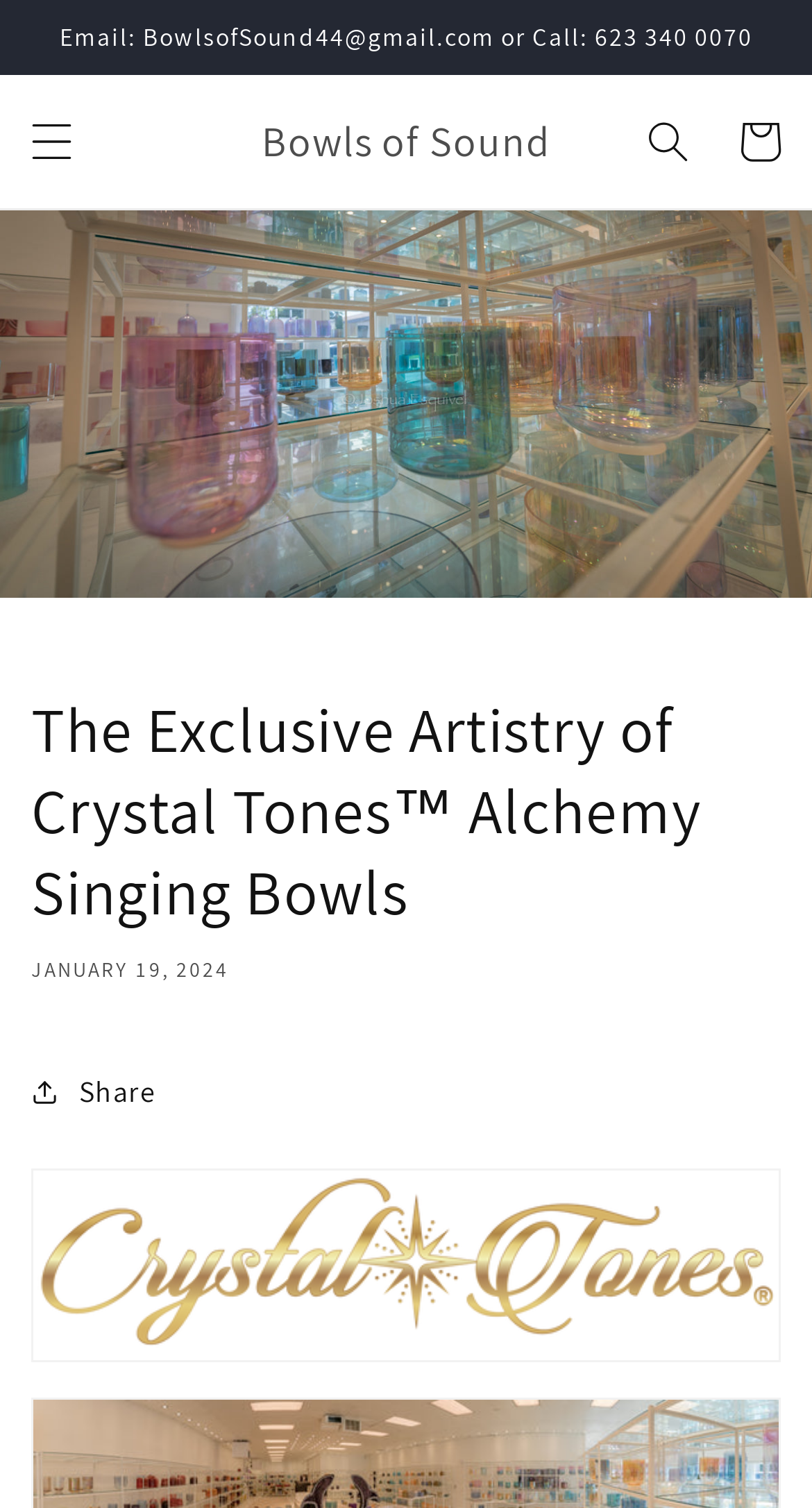Can you look at the image and give a comprehensive answer to the question:
What is the phone number to call for Crystal Tones?

I found the phone number by looking at the announcement region at the top of the page, where it says 'Email: BowlsofSound44@gmail.com or Call: 623 340 0070'.